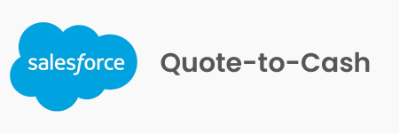What does the Salesforce Service Cloud logo symbolize?
Kindly offer a detailed explanation using the data available in the image.

The question asks about the symbolism of the Salesforce Service Cloud logo. According to the caption, the logo serves as a branding element, symbolizing innovation and collaboration within the realm of sales and customer relationship management, which directly answers the question.